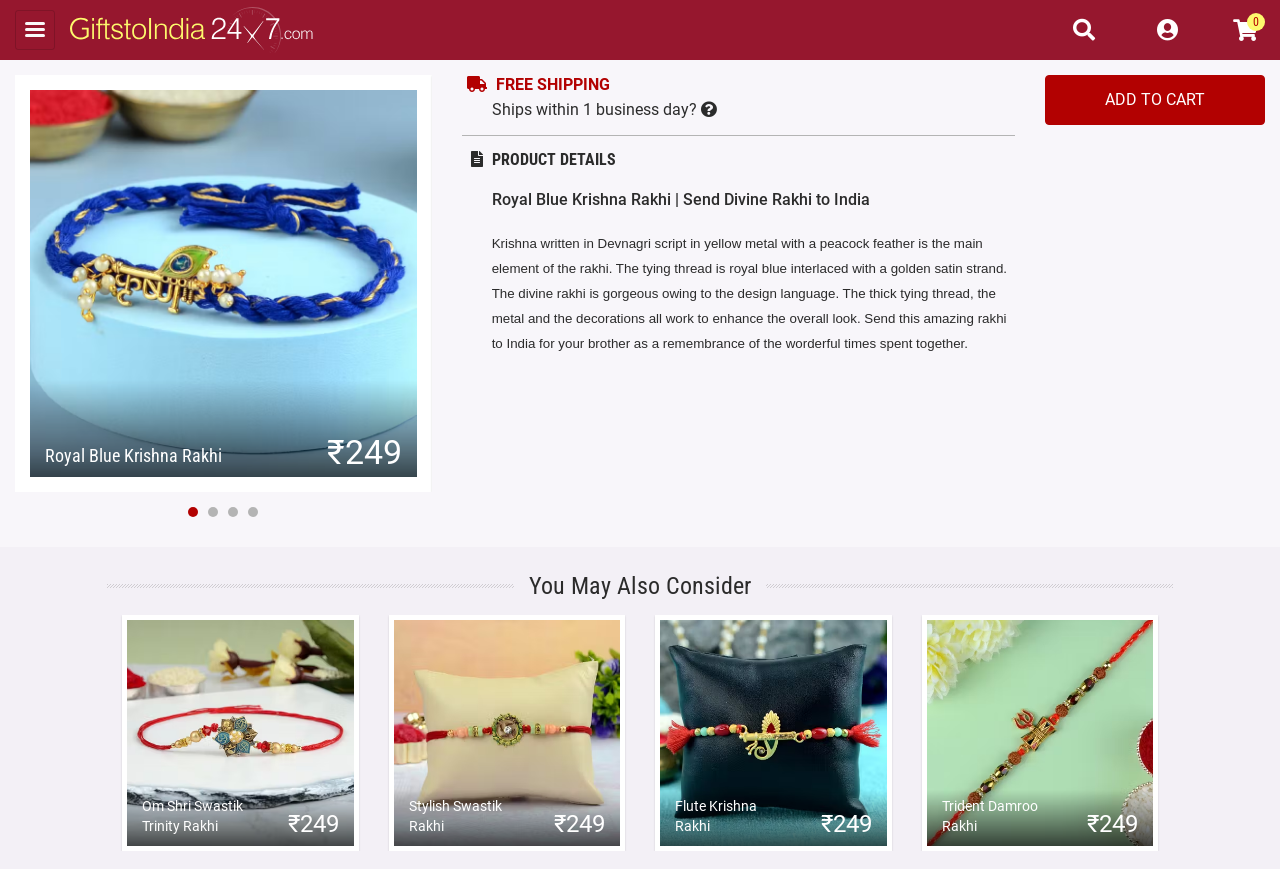Find the headline of the webpage and generate its text content.

Royal Blue Krishna Rakhi | Send Divine Rakhi to India